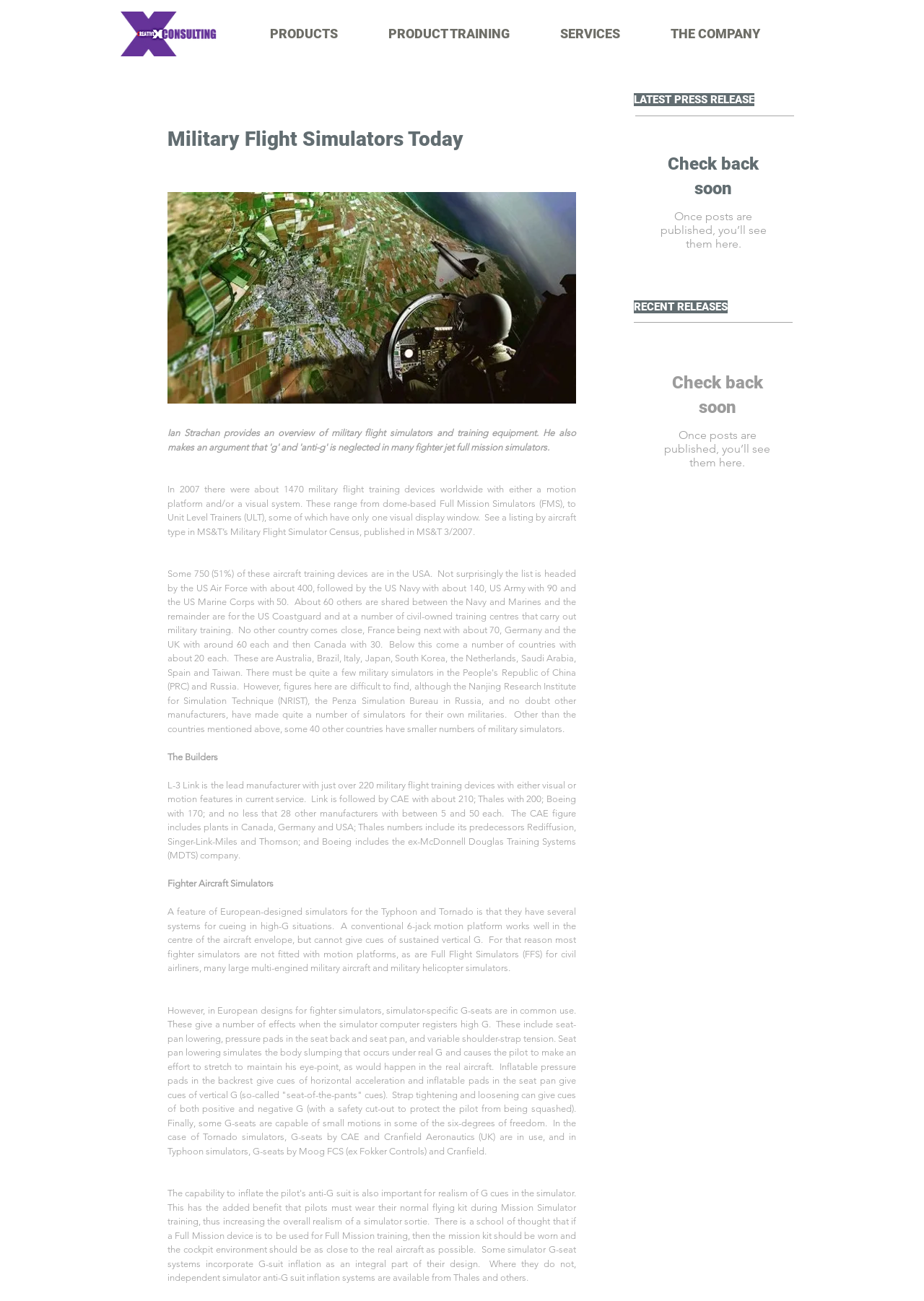Please find the bounding box coordinates in the format (top-left x, top-left y, bottom-right x, bottom-right y) for the given element description. Ensure the coordinates are floating point numbers between 0 and 1. Description: Check back soon

[0.709, 0.285, 0.843, 0.322]